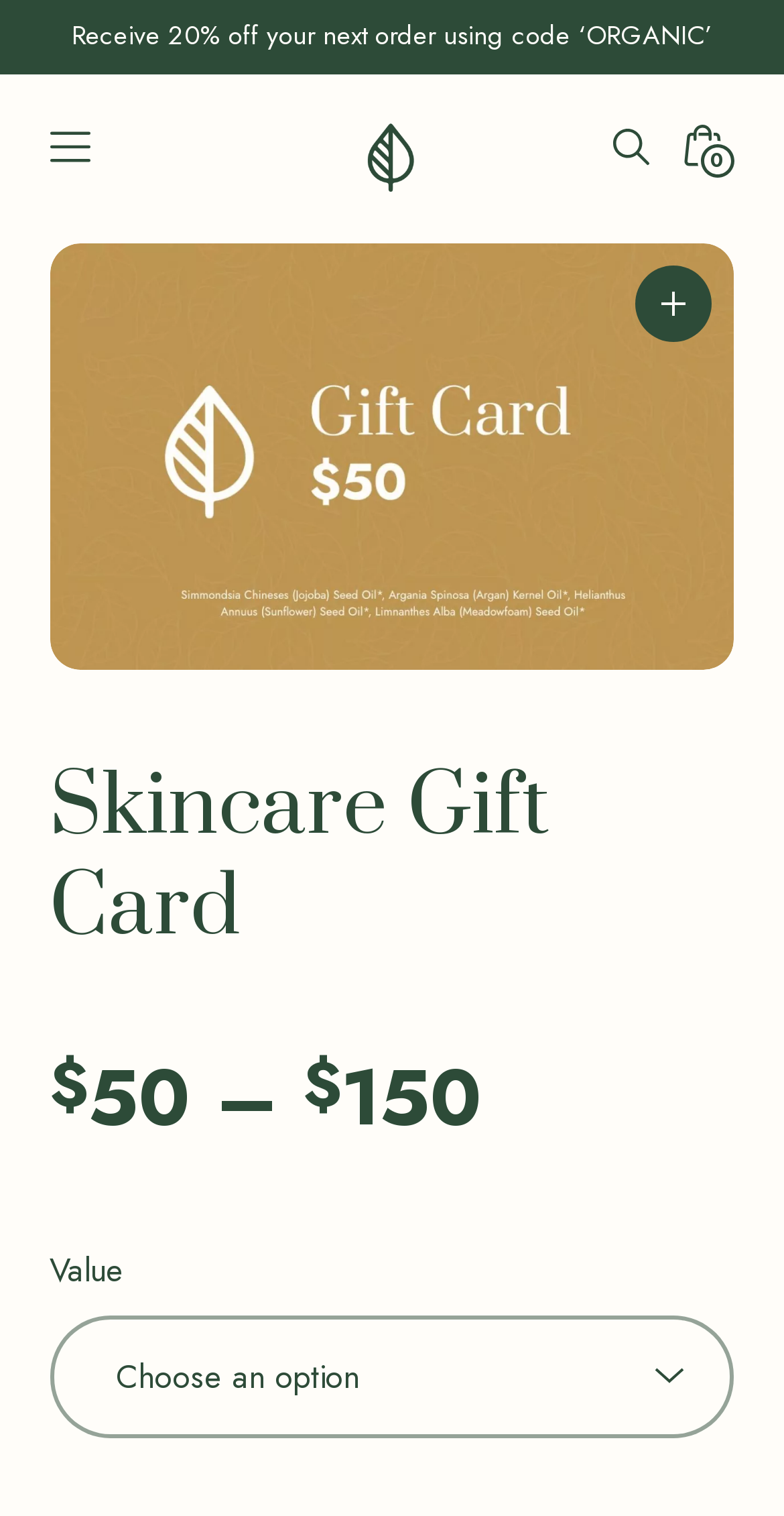What is the purpose of the 'Search Toggle' button?
Please provide a single word or phrase as your answer based on the screenshot.

To toggle search